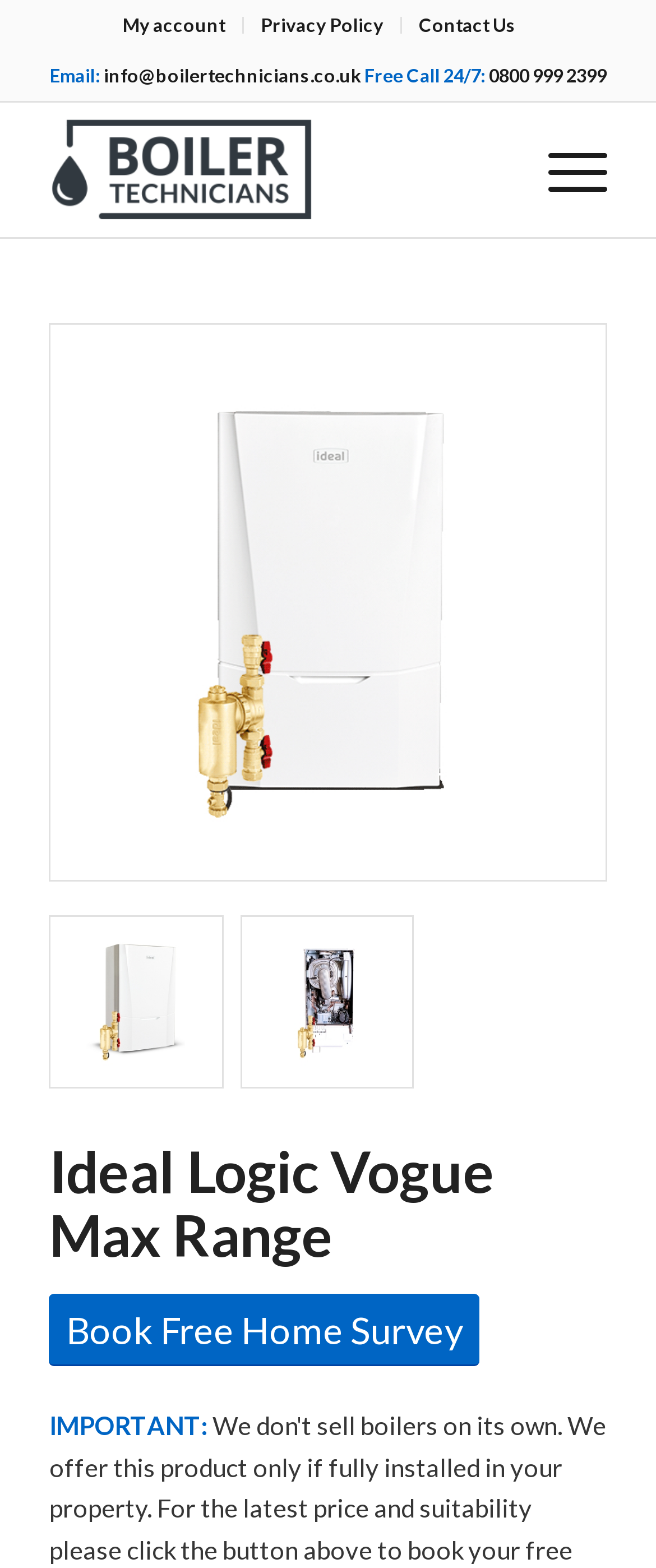What is the phone number for 24/7 free call?
Kindly give a detailed and elaborate answer to the question.

I found the phone number by looking at the StaticText element 'Free Call 24/7:' and its adjacent link element '0800 999 2399'.